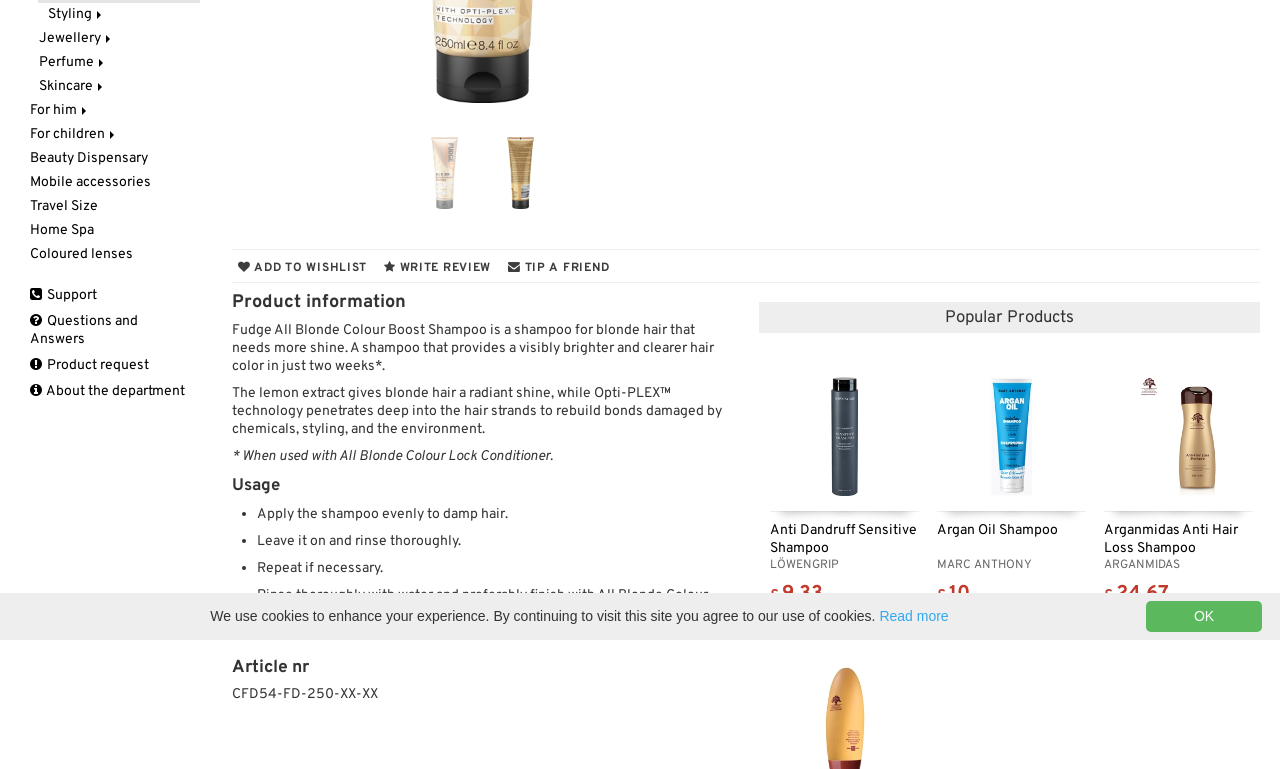Identify the bounding box for the UI element described as: "Eau de toilette". The coordinates should be four float numbers between 0 and 1, i.e., [left, top, right, bottom].

[0.029, 0.191, 0.156, 0.223]